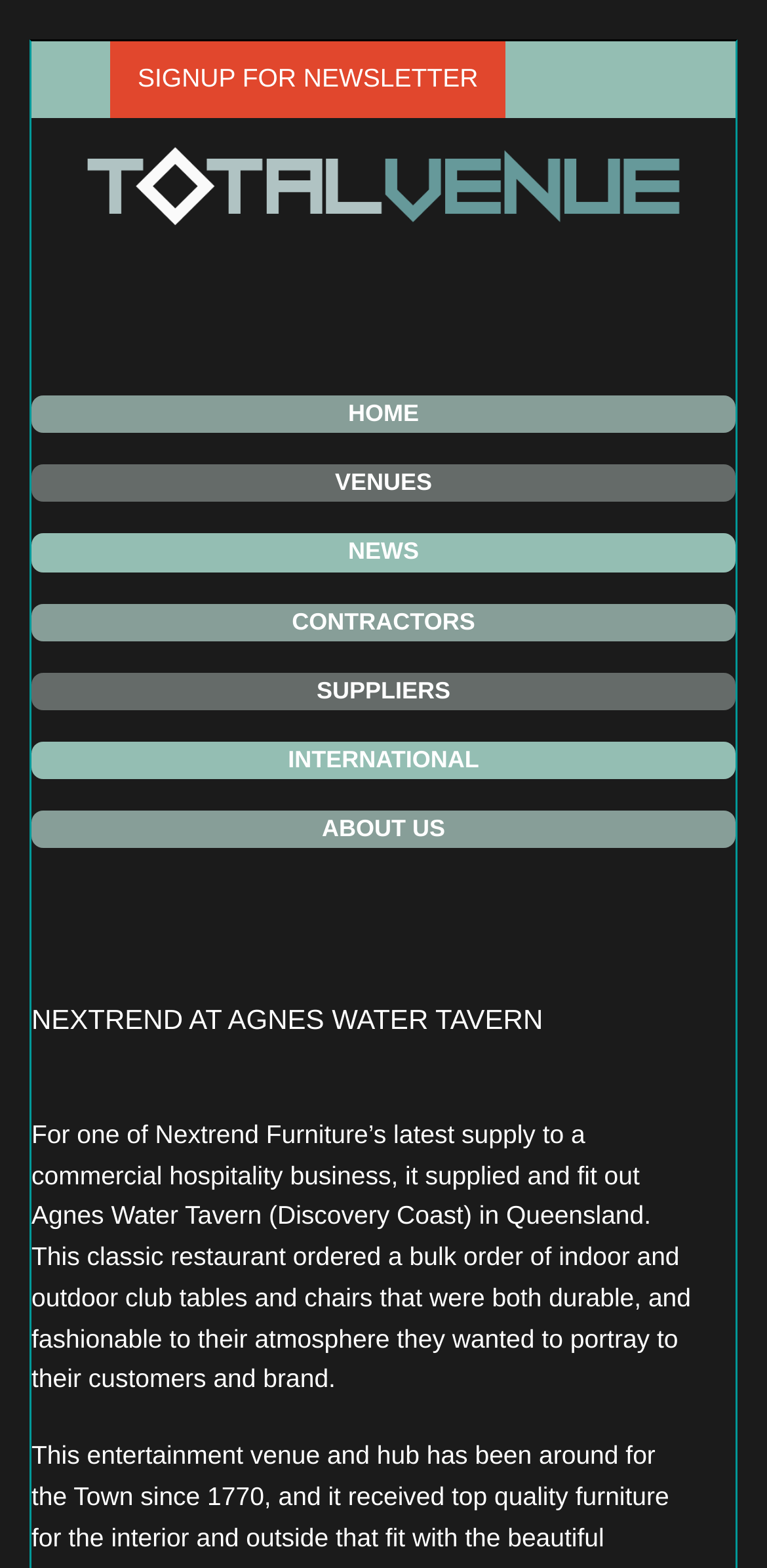Describe all the visual and textual components of the webpage comprehensively.

The webpage is about Nextrend, a company that specializes in total venue design. At the top of the page, there is a link to sign up for a newsletter. Below it, there is a heading that reads "Total Venue Design" with a link and an image of the same name. 

To the right of the heading, there is a vertical menu with seven links: "HOME", "VENUES", "NEWS", "CONTRACTORS", "SUPPLIERS", "INTERNATIONAL", and "ABOUT US". 

Below the menu, there is a header that reads "NEXTREND AT AGNES WATER TAVERN". Underneath the header, there is a block of text that describes a project where Nextrend supplied and fit out Agnes Water Tavern in Queensland with indoor and outdoor club tables and chairs. The text explains that the furniture was both durable and fashionable, fitting the atmosphere the tavern wanted to portray to its customers and brand.